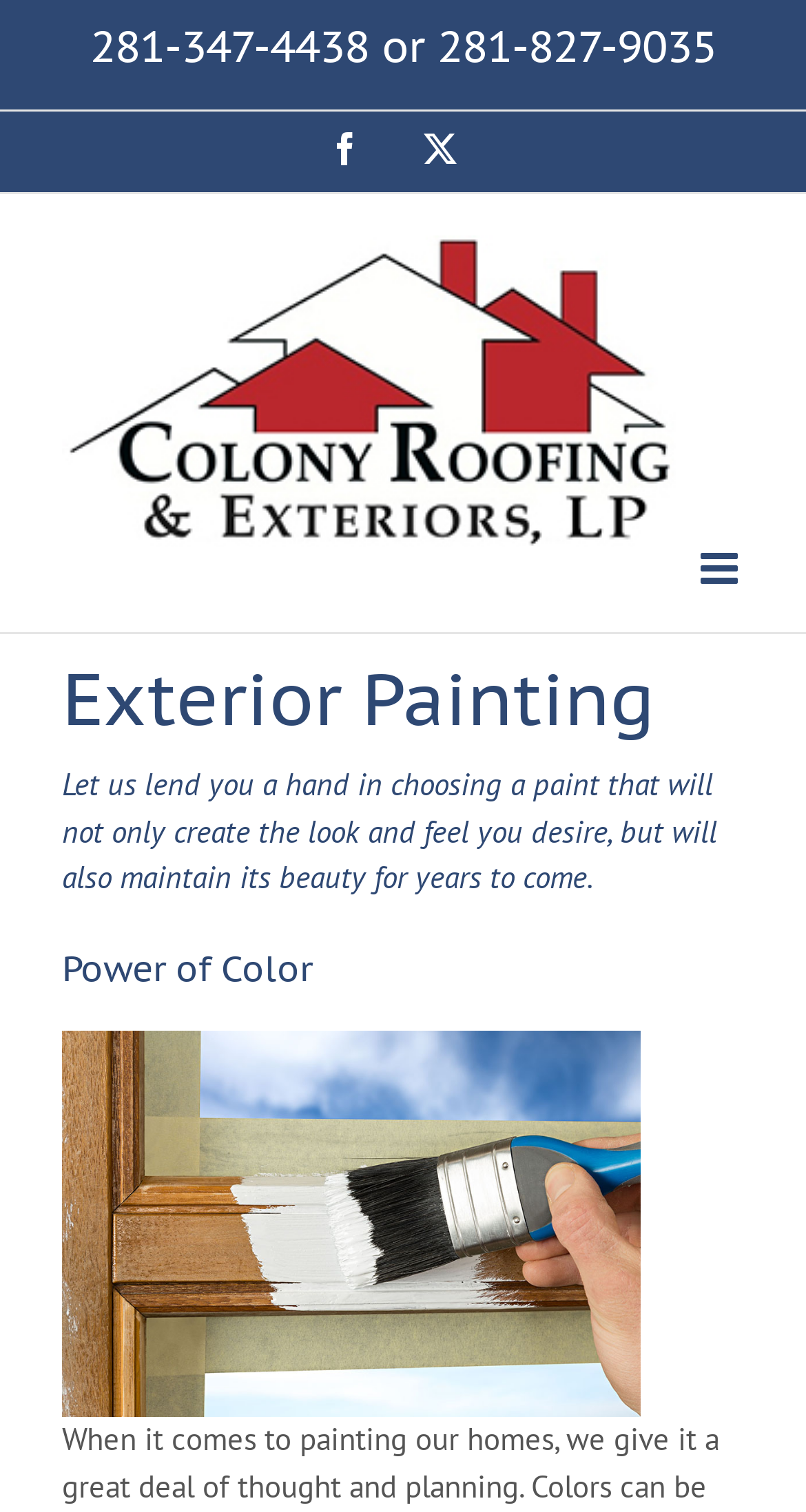What is the phone number to contact?
Please ensure your answer to the question is detailed and covers all necessary aspects.

I found the phone numbers by looking at the heading element at the top of the page, which contains two links with the phone numbers.